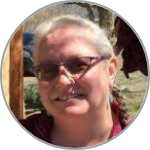What is Malea Powell wearing in the photograph?
Based on the screenshot, give a detailed explanation to answer the question.

The caption describes the circular photograph of Malea Powell, mentioning that she is wearing glasses, which is a notable feature of her appearance in the image.